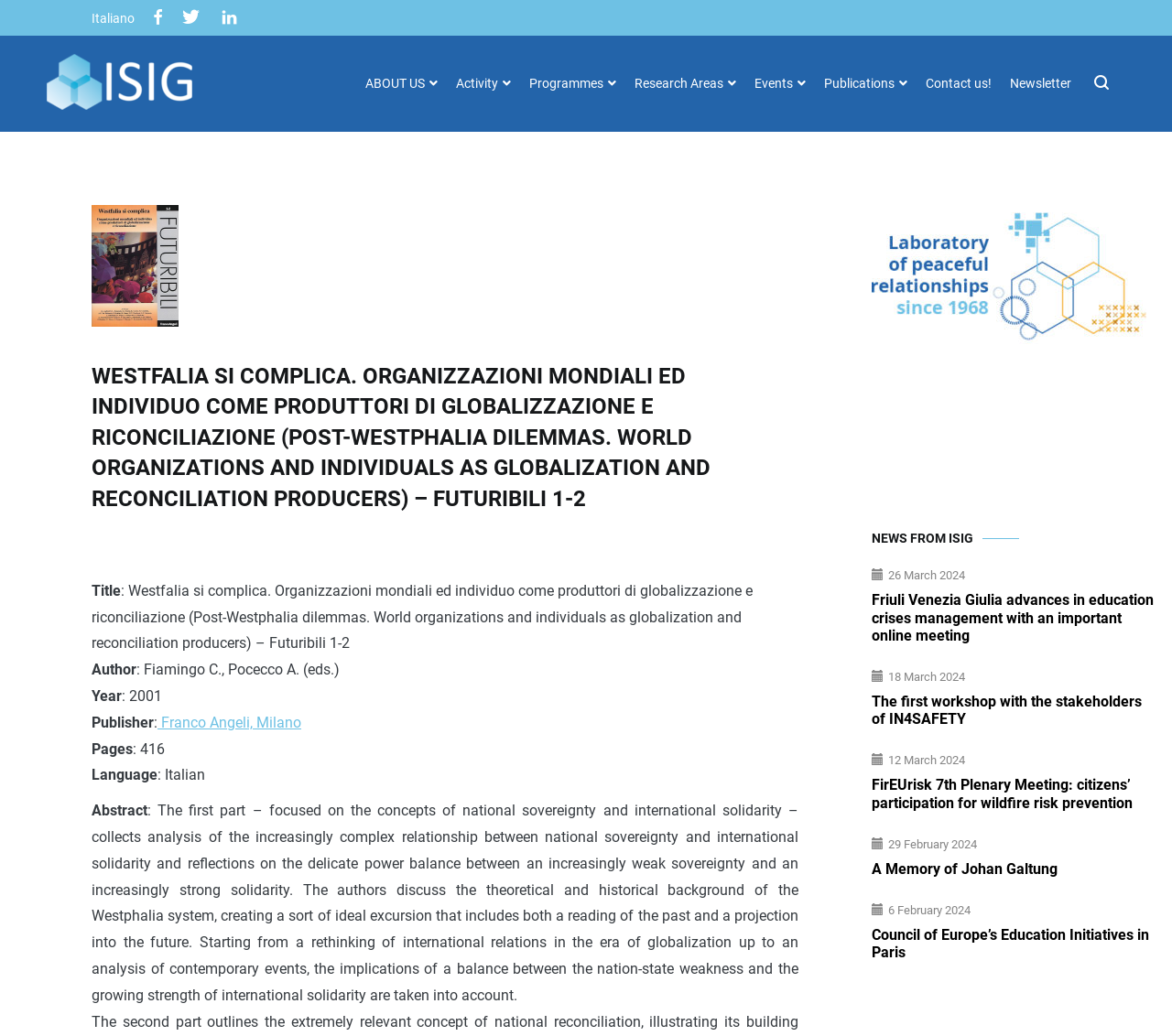What is the title of the publication?
Answer the question with a thorough and detailed explanation.

The title of the publication can be found in the heading element with the text 'WESTFALIA SI COMPLICA. ORGANIZZAZIONI MONDIALI ED INDIVIDUO COME PRODUTTORI DI GLOBALIZZAZIONE E RICONCILIAZIONE (POST-WESTPHALIA DILEMMAS. WORLD ORGANIZATIONS AND INDIVIDUALS AS GLOBALIZATION AND RECONCILIATION PRODUCERS) – FUTURIBILI 1-2'.